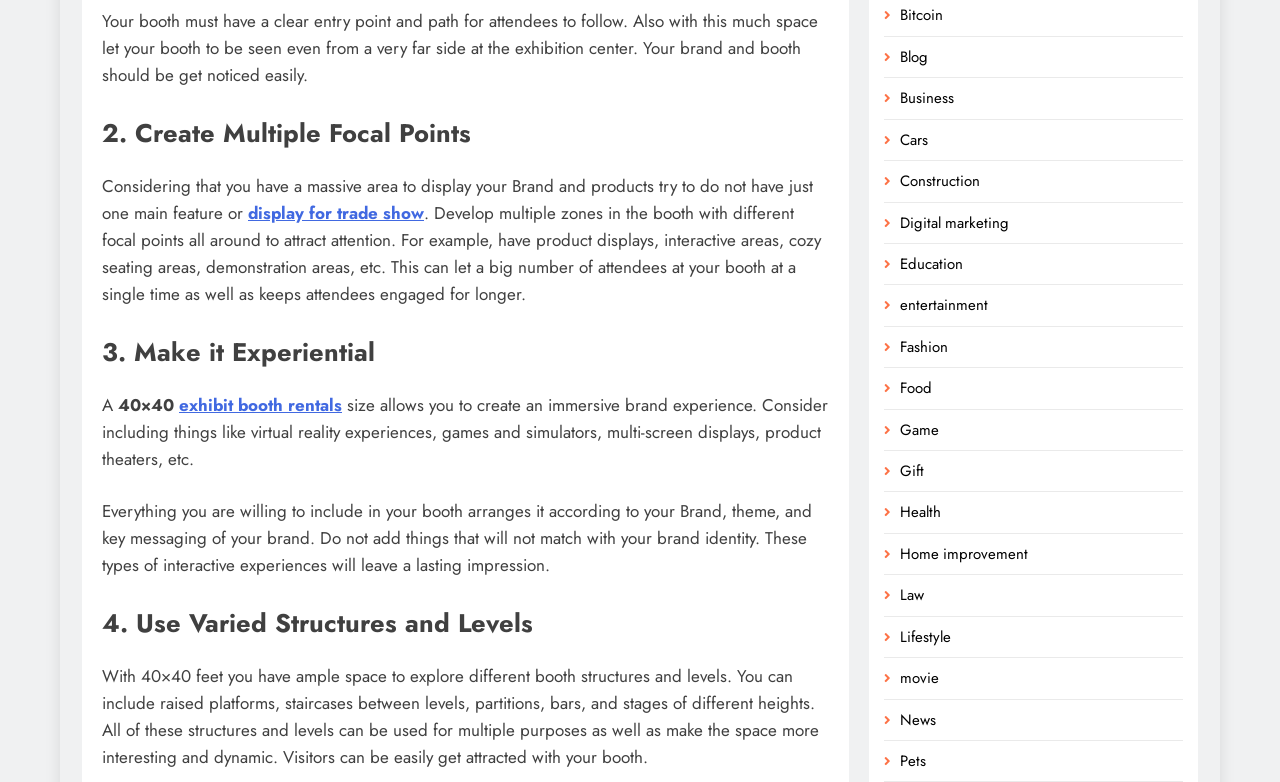What is the benefit of creating an immersive brand experience?
Look at the screenshot and provide an in-depth answer.

According to the webpage, creating an immersive brand experience, such as including virtual reality experiences, games and simulators, multi-screen displays, product theaters, etc., will leave a lasting impression on attendees.